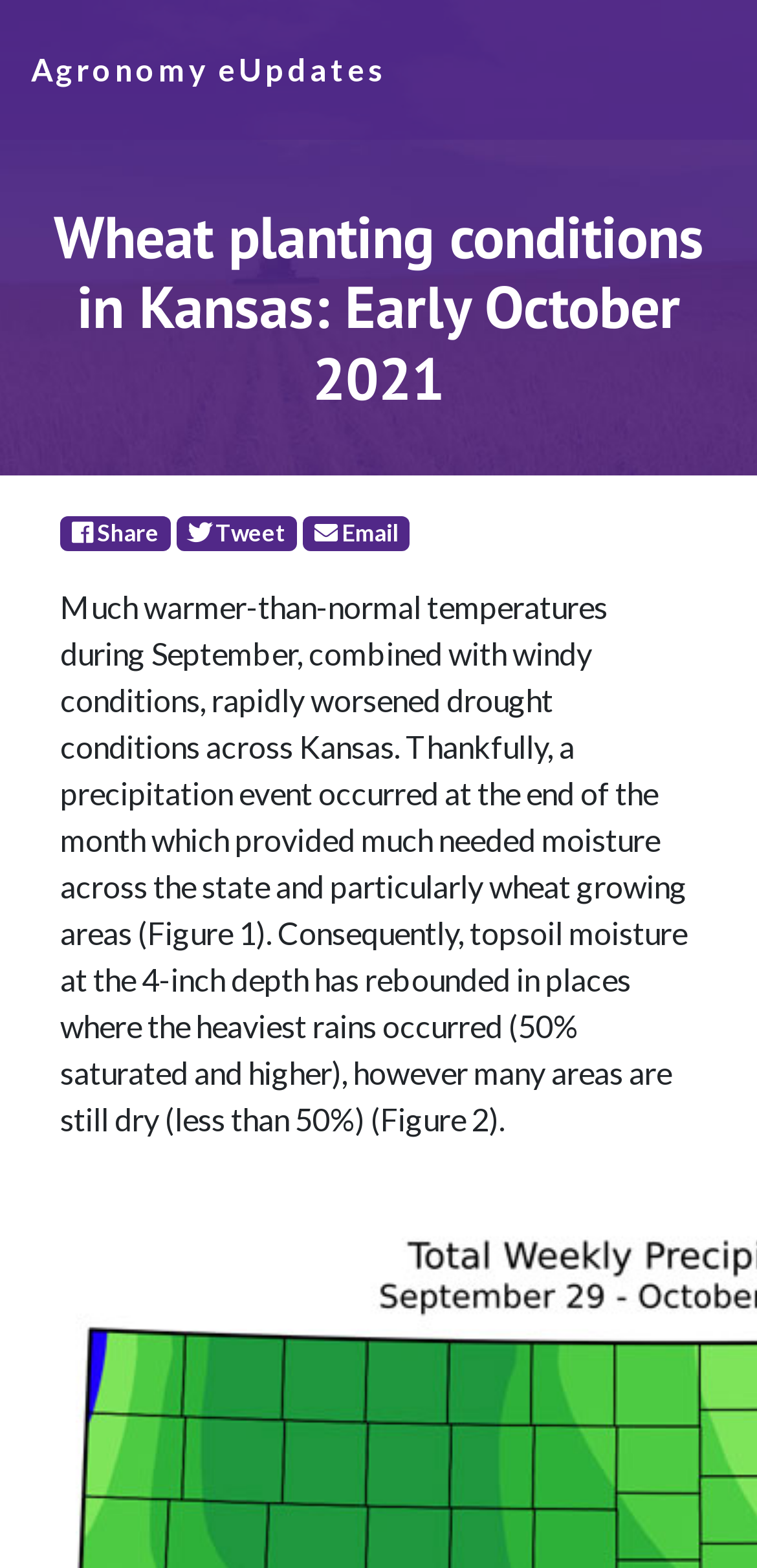Using the element description provided, determine the bounding box coordinates in the format (top-left x, top-left y, bottom-right x, bottom-right y). Ensure that all values are floating point numbers between 0 and 1. Element description: Agronomy eUpdates

[0.041, 0.024, 0.511, 0.066]